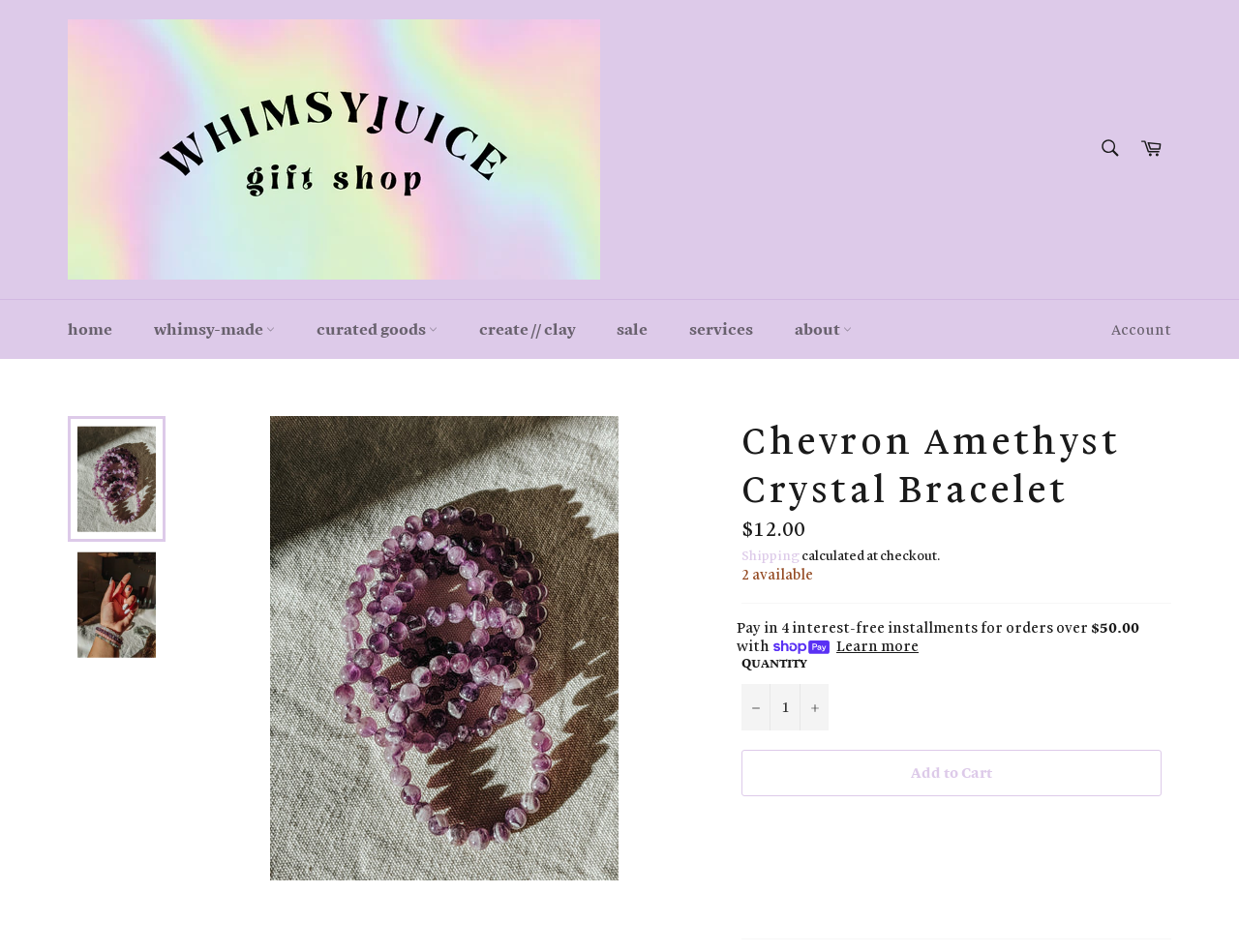Please find the bounding box coordinates of the element's region to be clicked to carry out this instruction: "Add to Cart".

[0.598, 0.787, 0.938, 0.836]